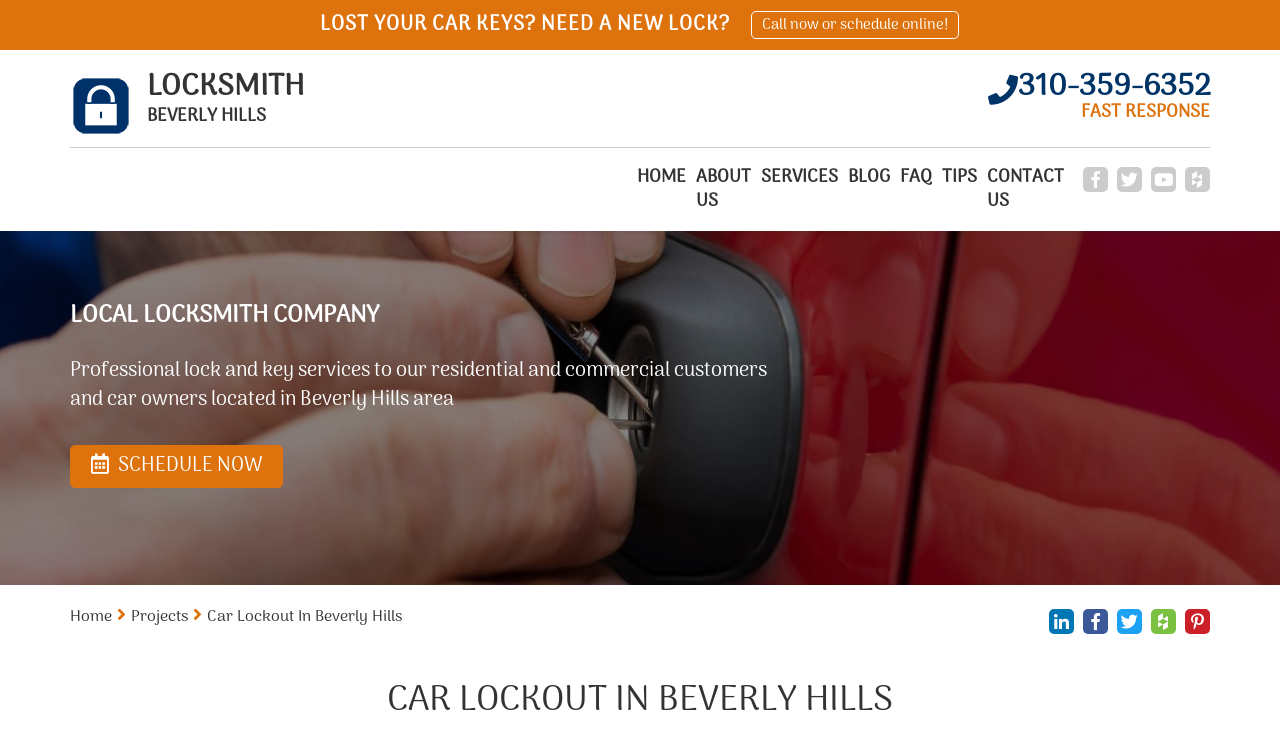Provide the bounding box coordinates of the UI element that matches the description: "LOCKSMITH BEVERLY HILLS".

[0.055, 0.103, 0.238, 0.188]